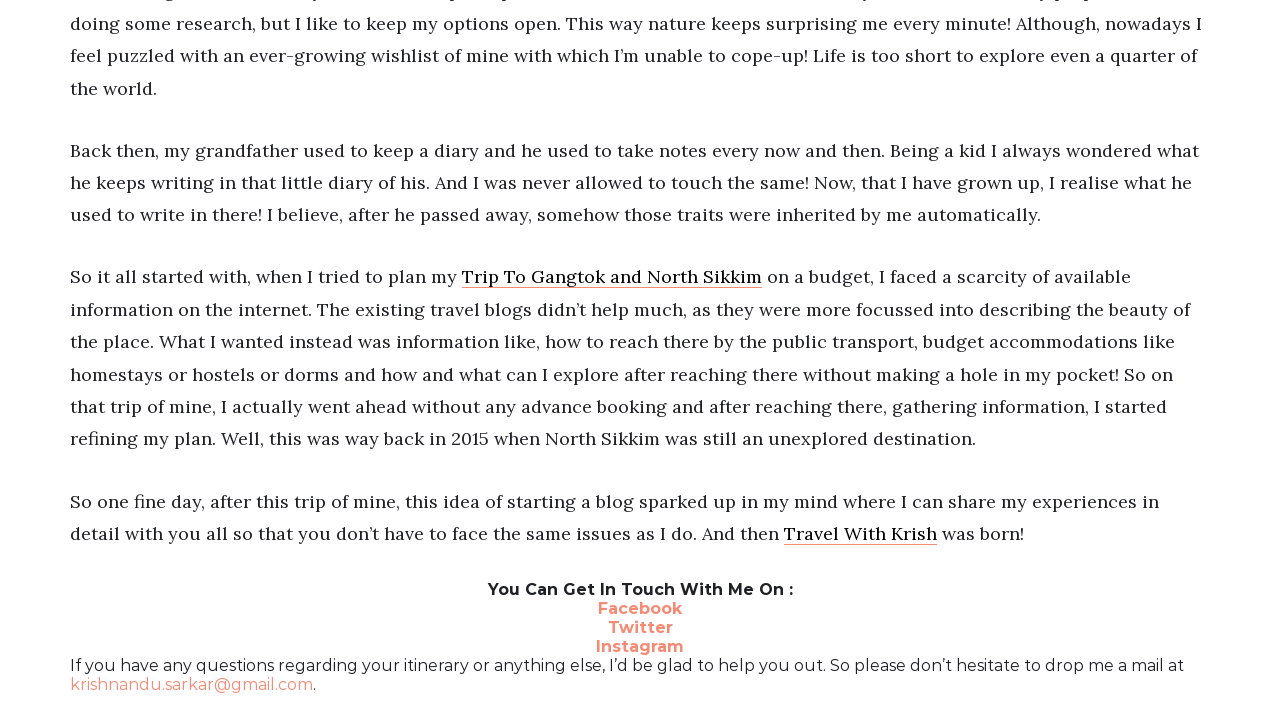Use a single word or phrase to answer the question:
What is the name of the author's blog?

Travel With Krish